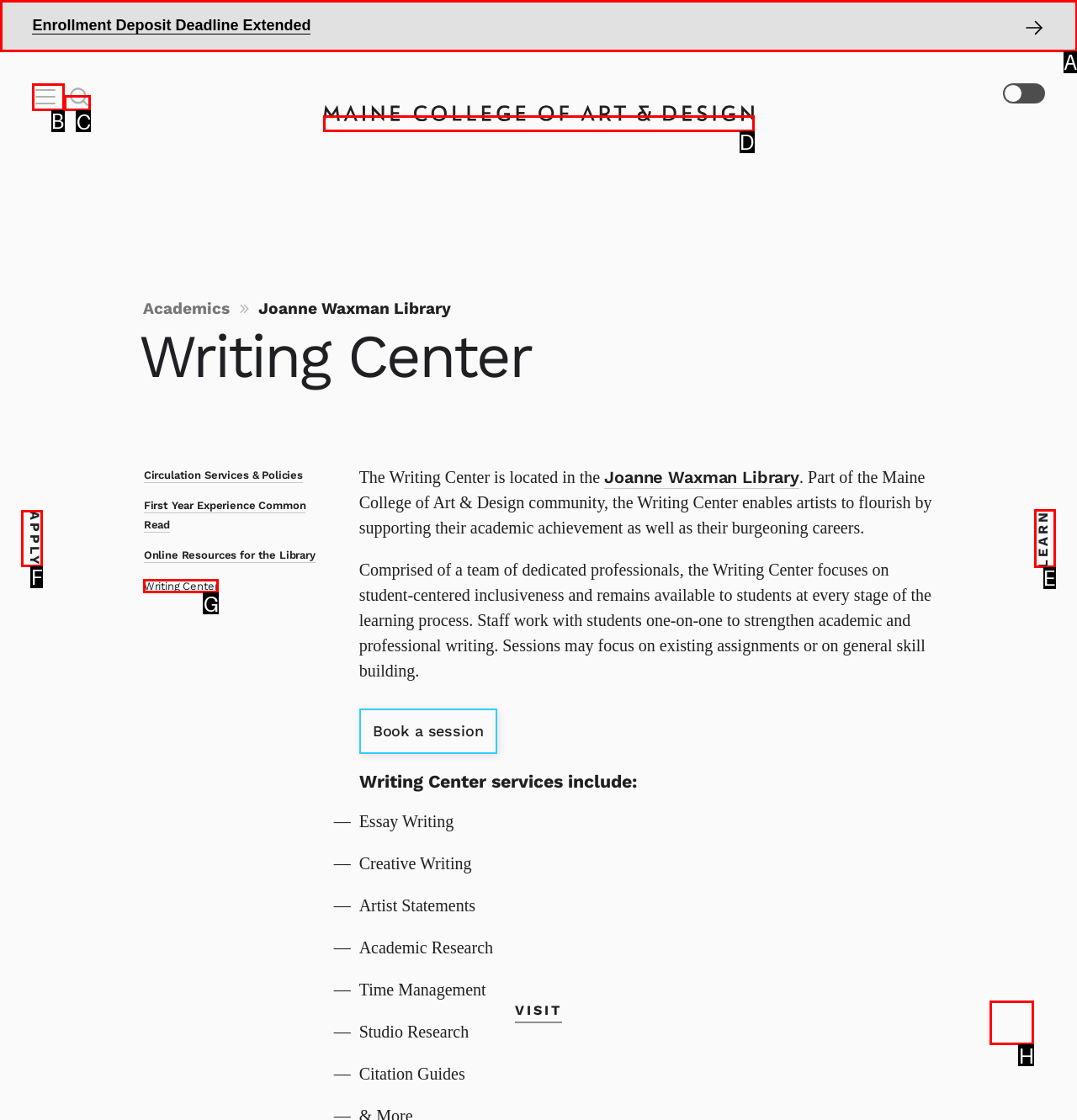Determine the letter of the UI element that you need to click to perform the task: Search the site.
Provide your answer with the appropriate option's letter.

C